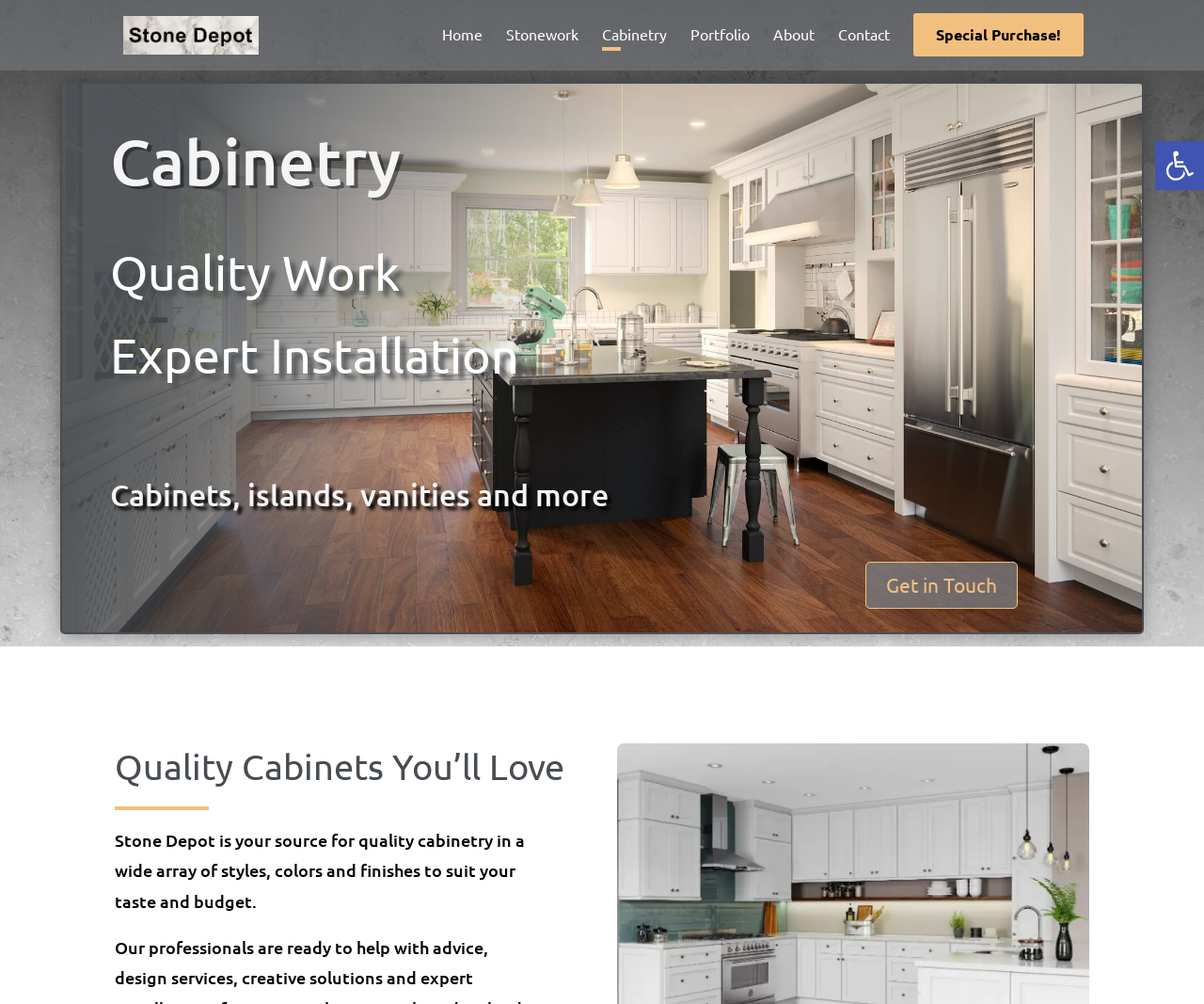Determine the bounding box coordinates of the clickable element necessary to fulfill the instruction: "Click the 'Cabinetry' link". Provide the coordinates as four float numbers within the 0 to 1 range, i.e., [left, top, right, bottom].

[0.5, 0.027, 0.554, 0.067]